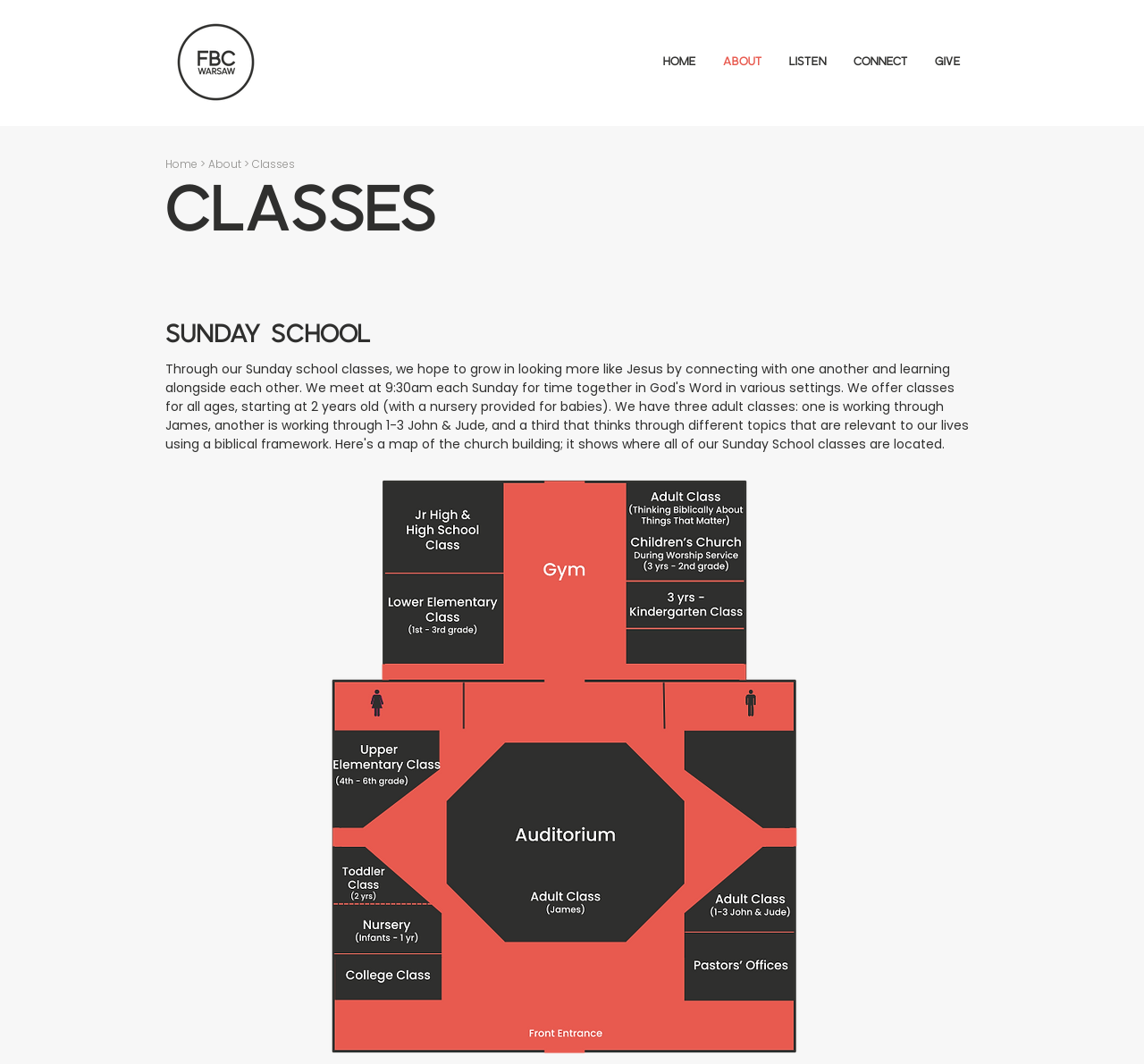What are the main sections of the website?
Based on the image, provide a one-word or brief-phrase response.

HOME, ABOUT, LISTEN, CONNECT, GIVE